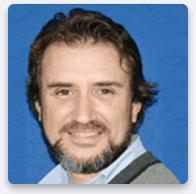Analyze the image and answer the question with as much detail as possible: 
What is M. Orhan Töre's profession?

The caption states that M. Orhan Töre has more than 15 years of experience in finance, accounting, tax, internal audit, and compliance, which suggests that his profession is related to finance and accounting.